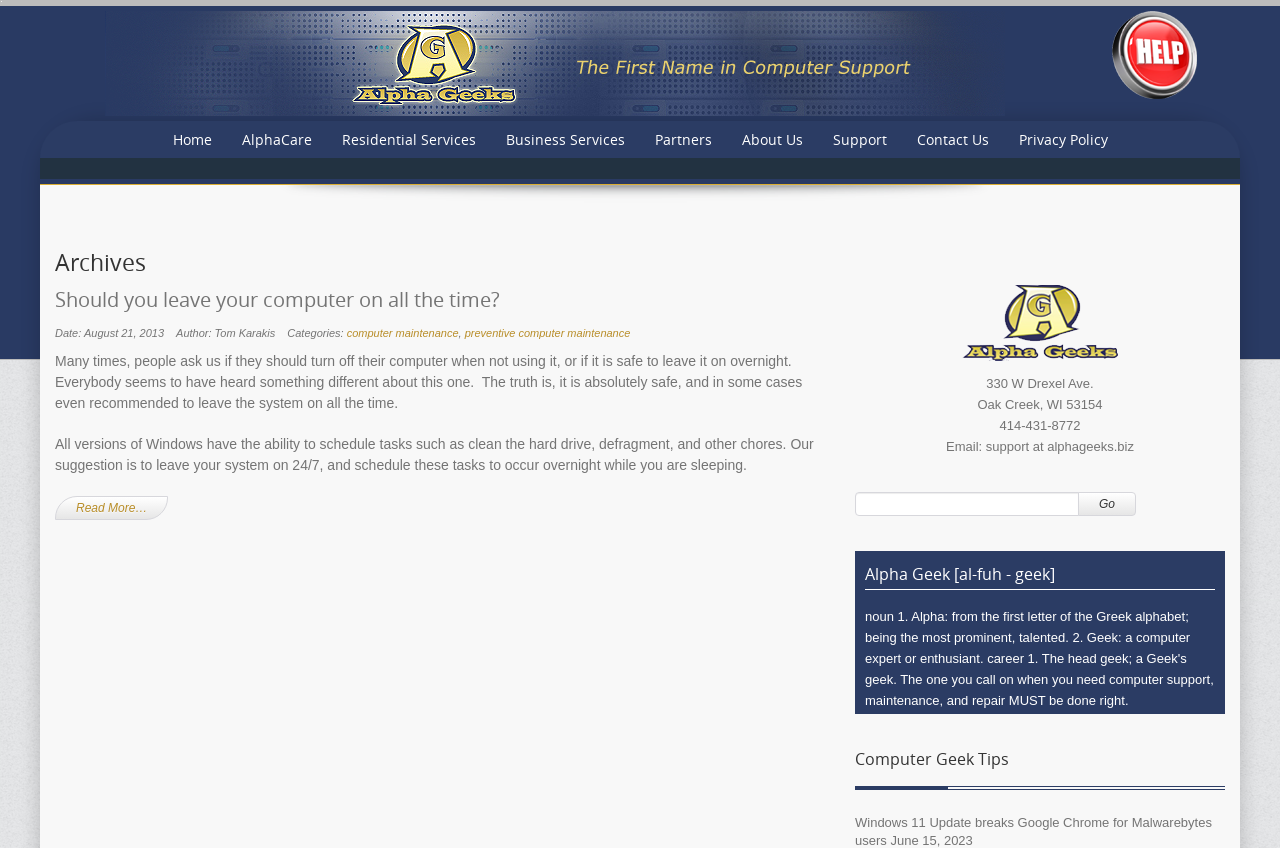Elaborate on the different components and information displayed on the webpage.

The webpage is about computer archives from Alpha Geeks. At the top, there is a logo of Alpha Geeks accompanied by a link to the website's homepage. To the right of the logo, there is another link. Below these elements, there is a navigation menu with links to various sections of the website, including Home, AlphaCare, Residential Services, Business Services, Partners, About Us, Support, Contact Us, and Privacy Policy.

The main content of the webpage is an article titled "Should you leave your computer on all the time?" The article discusses whether it is safe to leave a computer on overnight and provides suggestions for scheduling tasks to occur during this time. The article is divided into sections, including a heading, a description list with details such as date, author, and categories, and a main text area with paragraphs of text. There is also a "Read More…" link at the bottom of the article.

To the right of the article, there is a section with the company's contact information, including an address, phone number, and email address. Below this section, there is a search box with a "Go" button. Further down, there are two headings, "Alpha Geek" and "Computer Geek Tips", followed by a link to another article titled "Windows 11 Update breaks Google Chrome for Malwarebytes users" with a date of June 15, 2023.

Throughout the webpage, there are several images, including a shadow image at the top, a logo of Alpha Geeks, and an image accompanying the company's contact information.